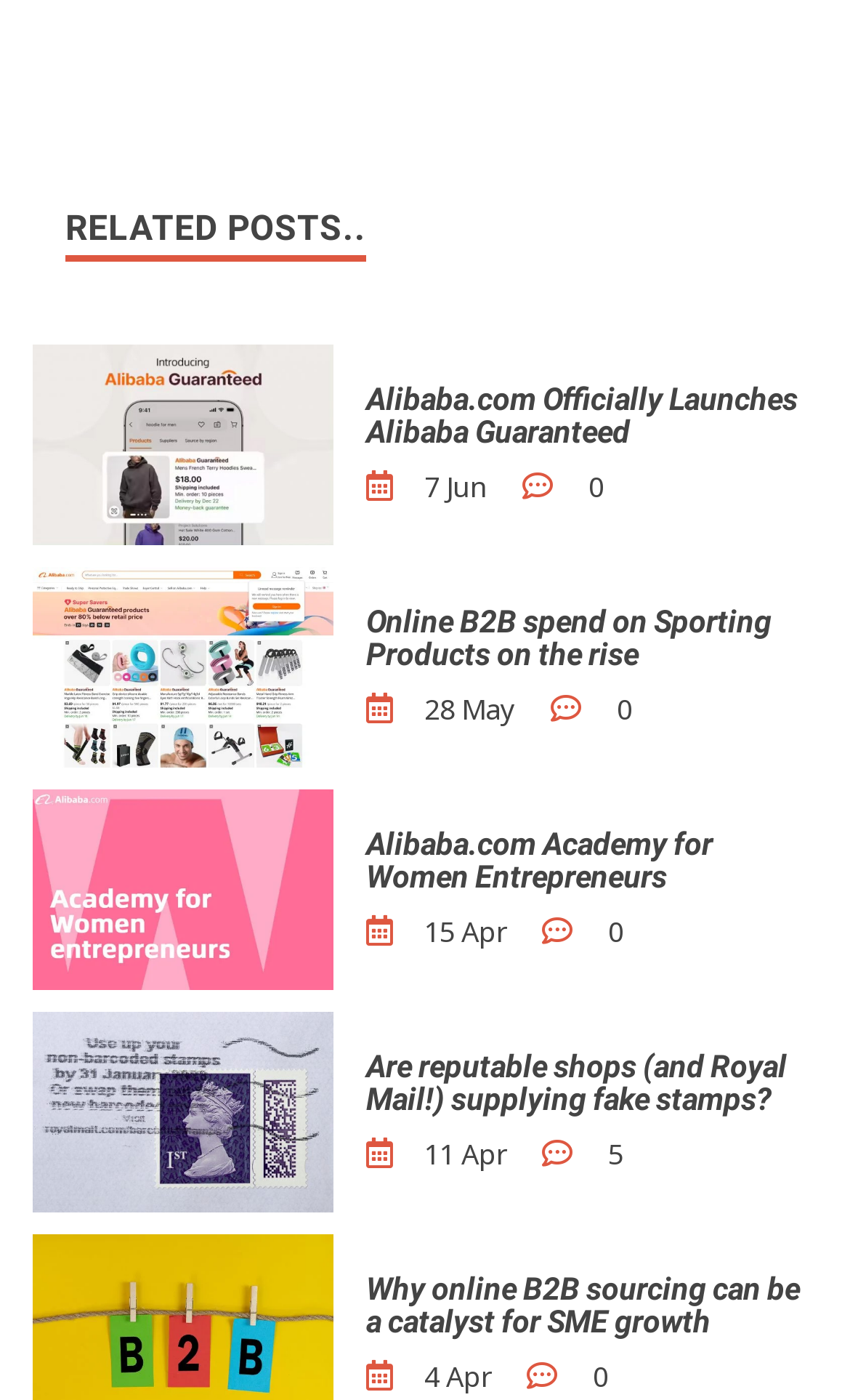Determine the bounding box coordinates of the region to click in order to accomplish the following instruction: "read Online B2B spend on Sporting Products on the rise article". Provide the coordinates as four float numbers between 0 and 1, specifically [left, top, right, bottom].

[0.431, 0.432, 0.949, 0.479]